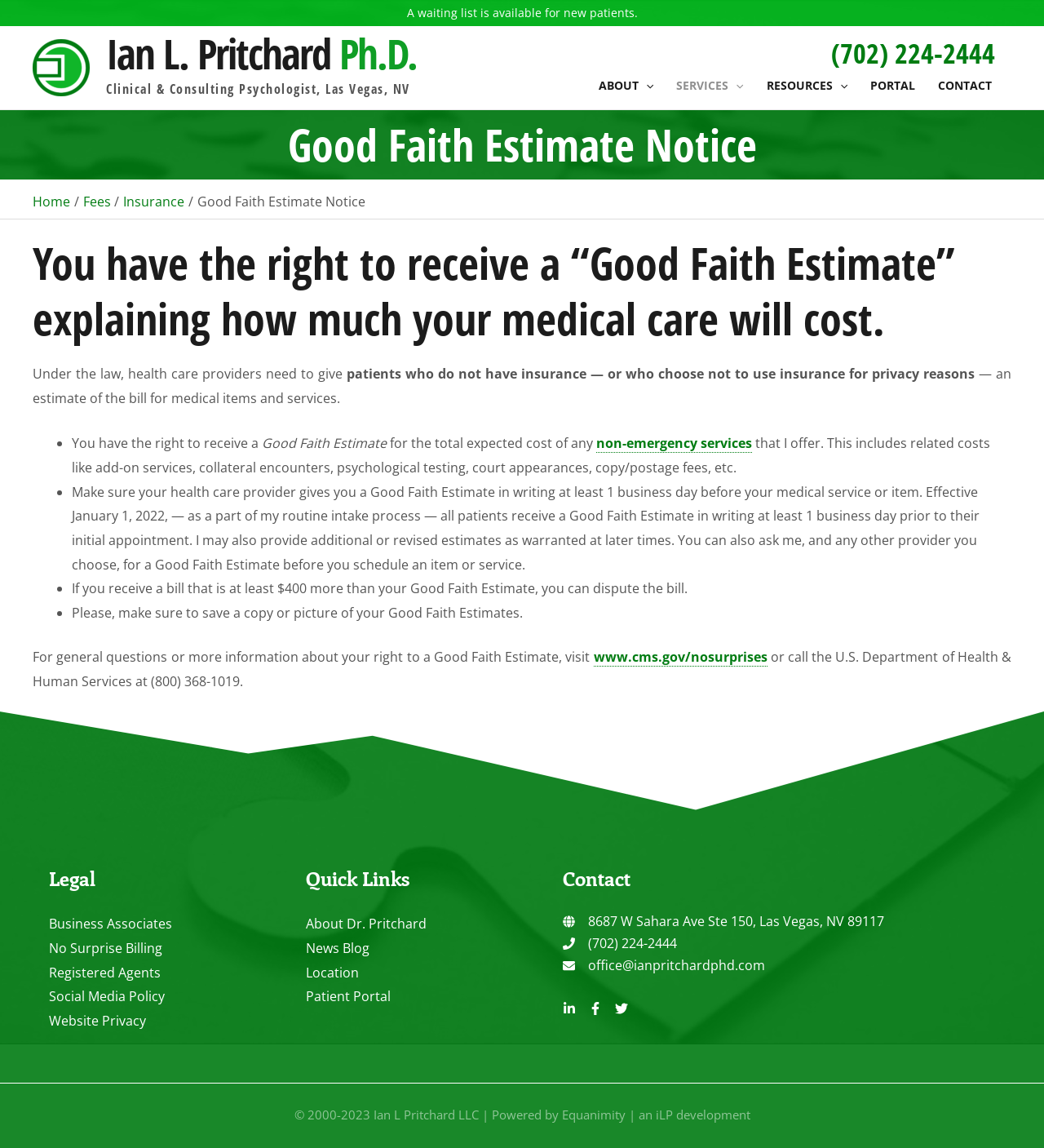Find the bounding box coordinates of the area to click in order to follow the instruction: "Click the 'ABOUT' menu".

[0.562, 0.065, 0.637, 0.084]